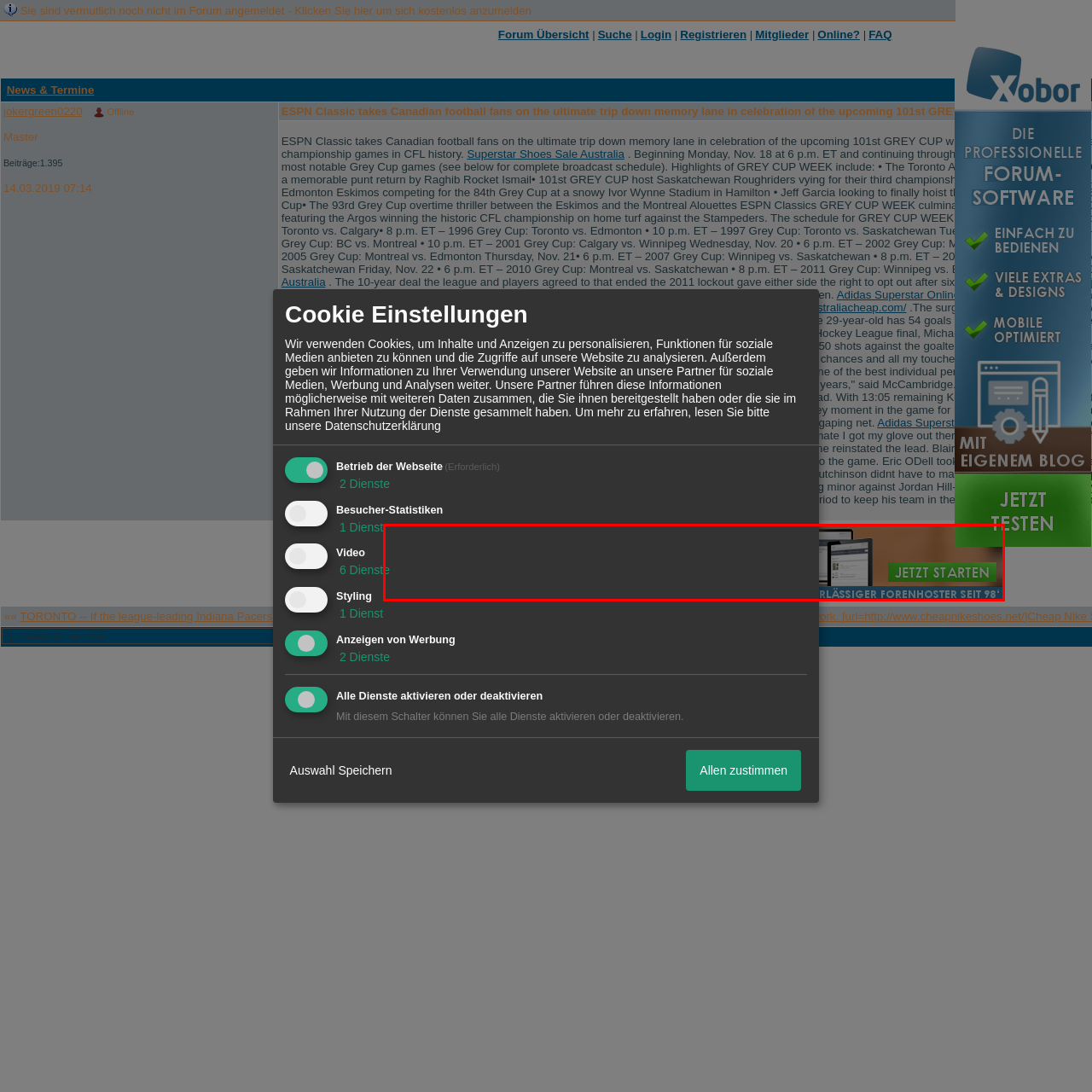Detail the contents of the image within the red outline in an elaborate manner.

The image features a prominent advertisement encouraging users to create their own forum using the Xobor platform. It presents a clean and modern design, showcasing a computer screen displaying the forum interface, which suggests user-friendly navigation and features. Accompanying the visual is a catchy call-to-action, "JETZT STARTEN" (meaning "Start Now"), urging potential users to take the first step towards establishing their online community. The background is subtly designed to enhance the advertisement's appeal without overshadowing the main message, while a small tagline proclaims Xobor as a "Klassischer Forenhoster seit '98," indicating its longstanding presence and reliability in the forum hosting market.